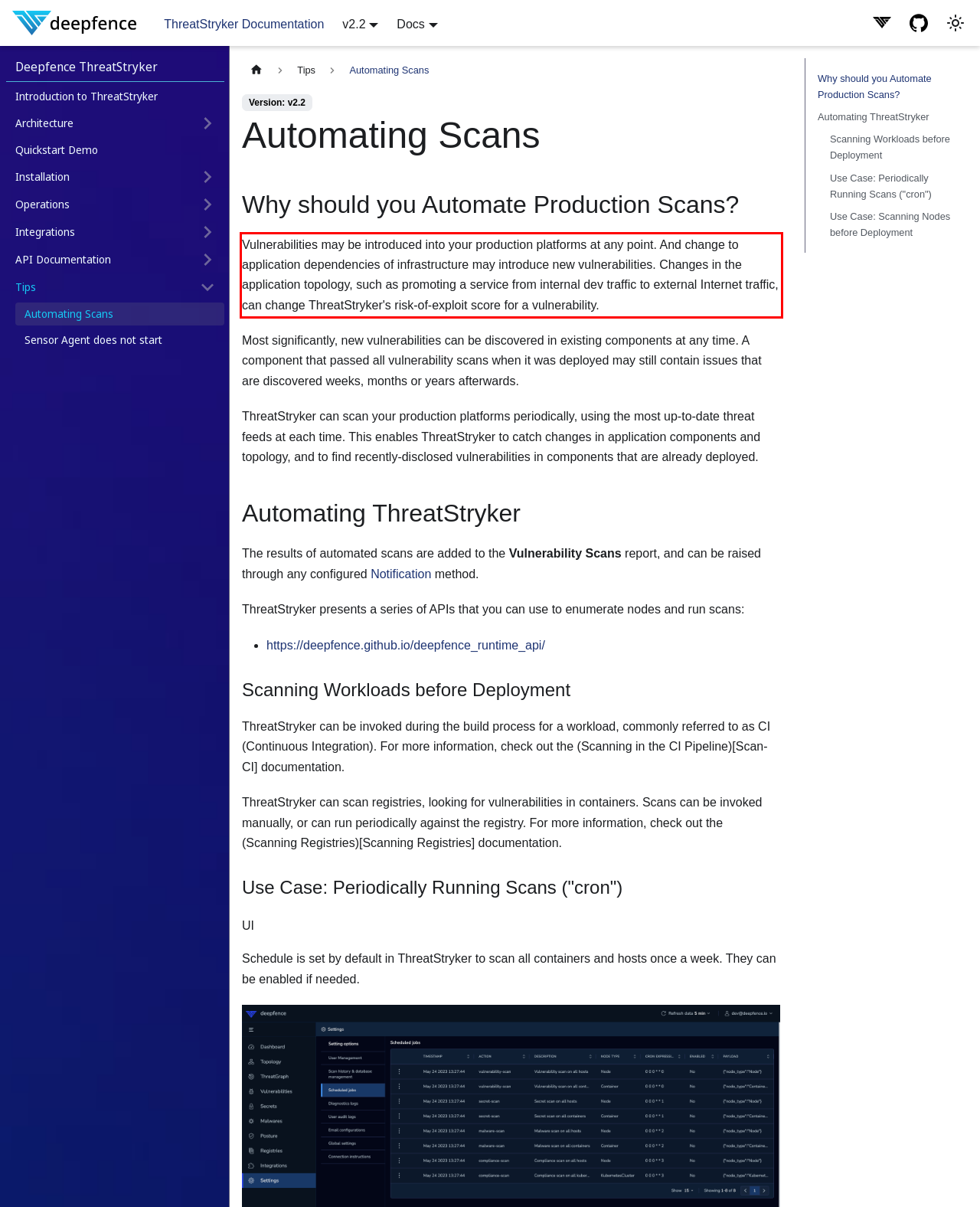Analyze the webpage screenshot and use OCR to recognize the text content in the red bounding box.

Vulnerabilities may be introduced into your production platforms at any point. And change to application dependencies of infrastructure may introduce new vulnerabilities. Changes in the application topology, such as promoting a service from internal dev traffic to external Internet traffic, can change ThreatStryker's risk-of-exploit score for a vulnerability.